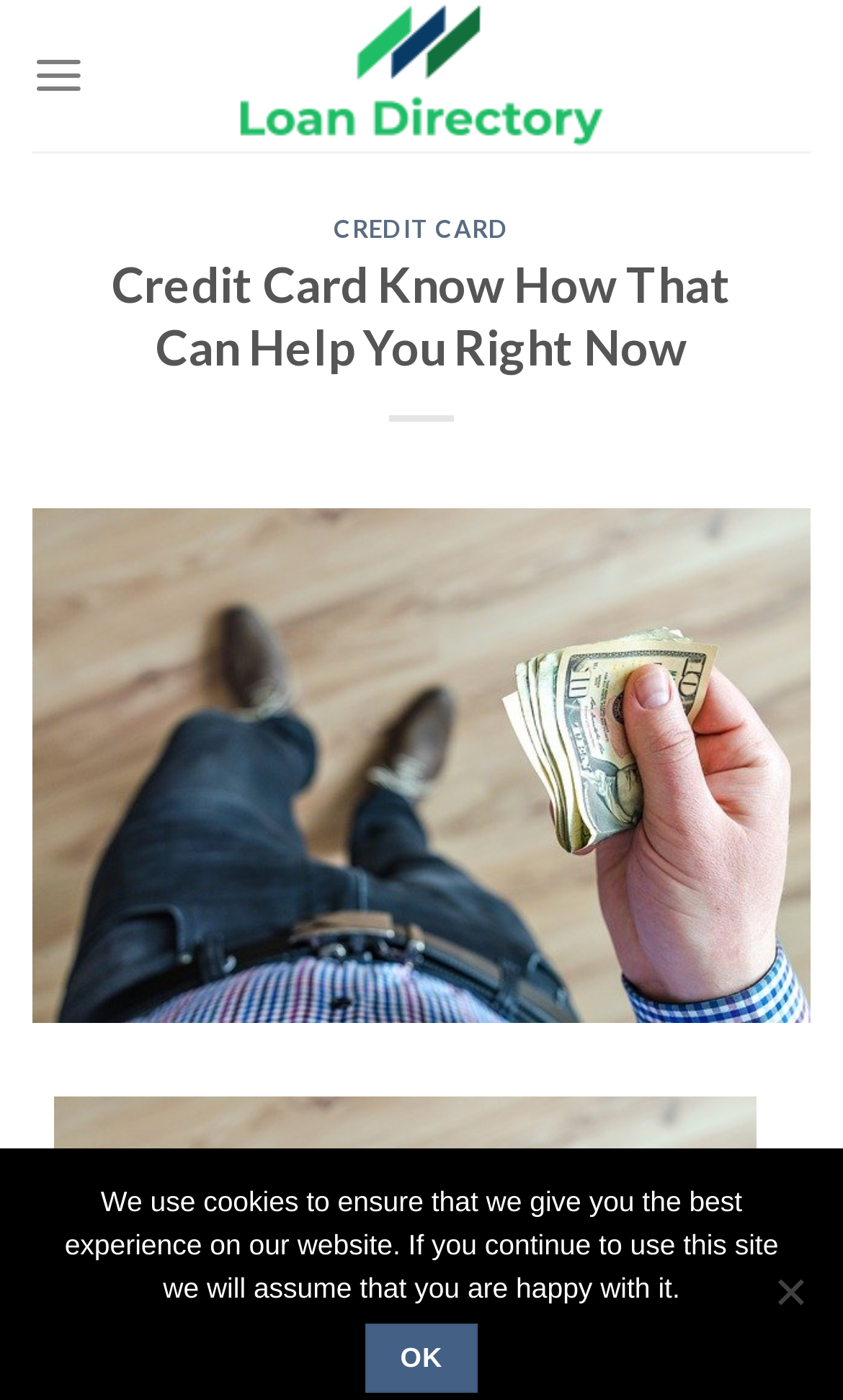What is the purpose of the 'Ok' button? Based on the screenshot, please respond with a single word or phrase.

To accept cookies